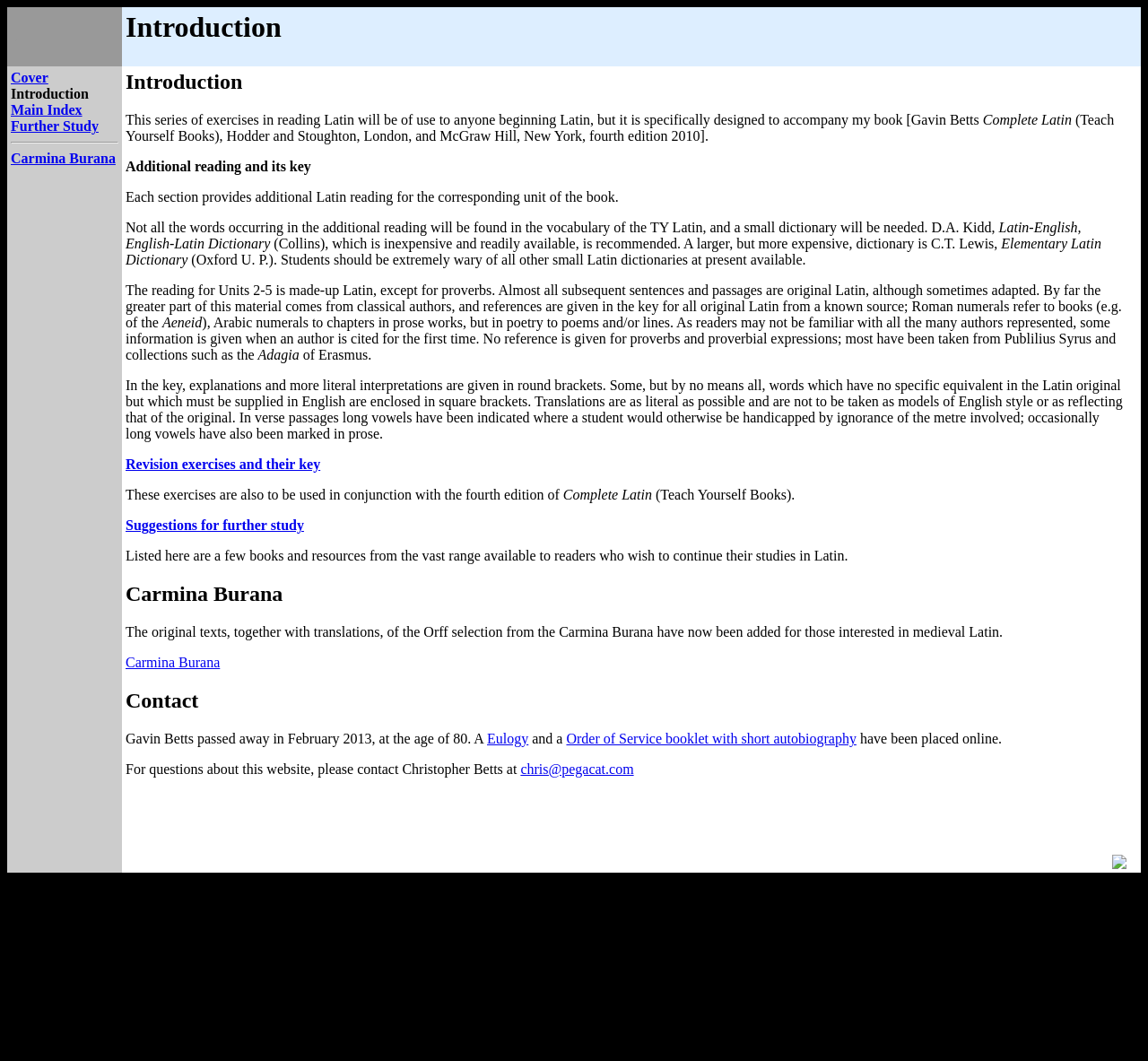Identify the bounding box coordinates of the section to be clicked to complete the task described by the following instruction: "Go to 'Main Index'". The coordinates should be four float numbers between 0 and 1, formatted as [left, top, right, bottom].

[0.009, 0.097, 0.072, 0.111]